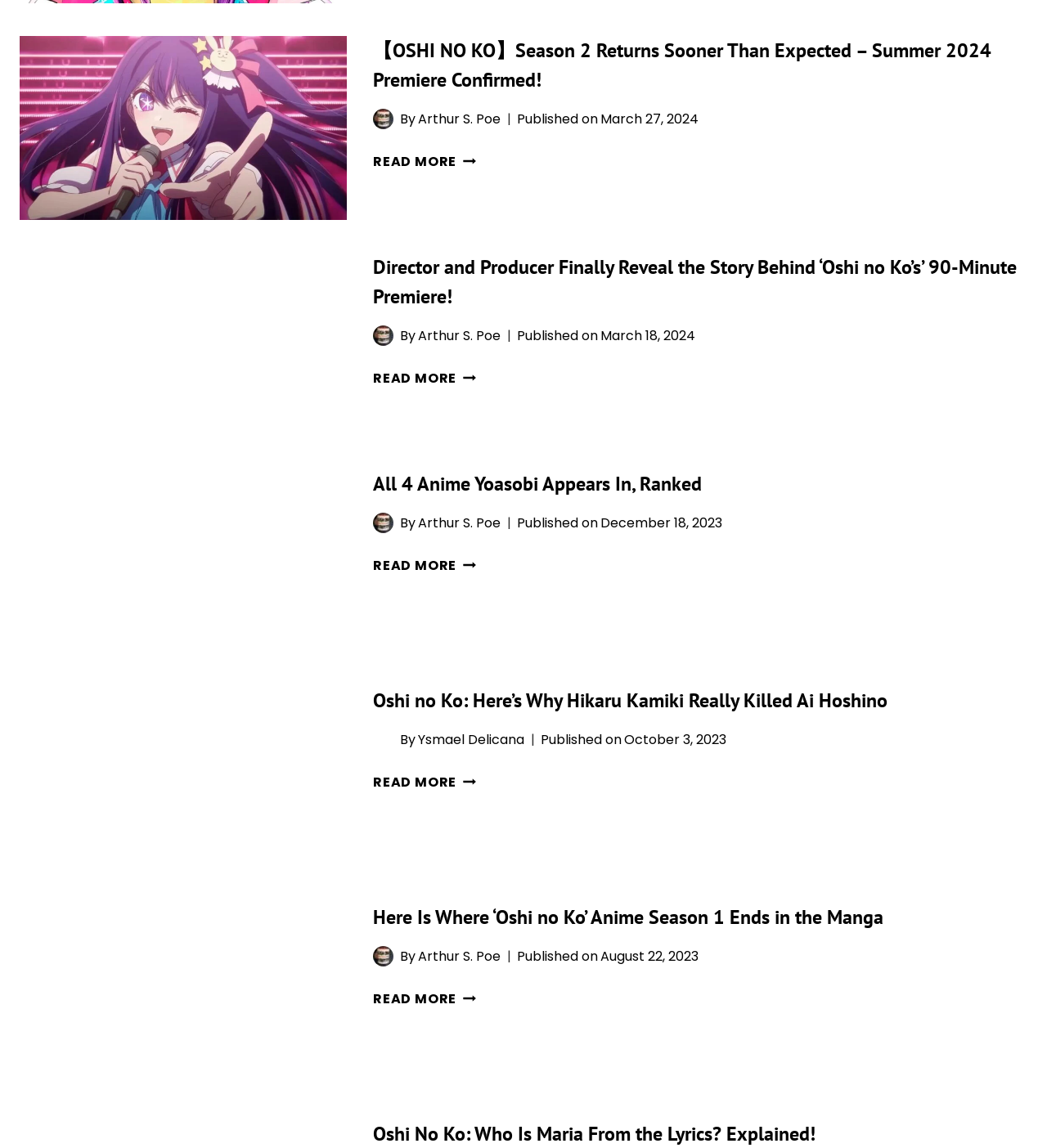Find the coordinates for the bounding box of the element with this description: "Arthur S. Poe".

[0.399, 0.284, 0.478, 0.301]